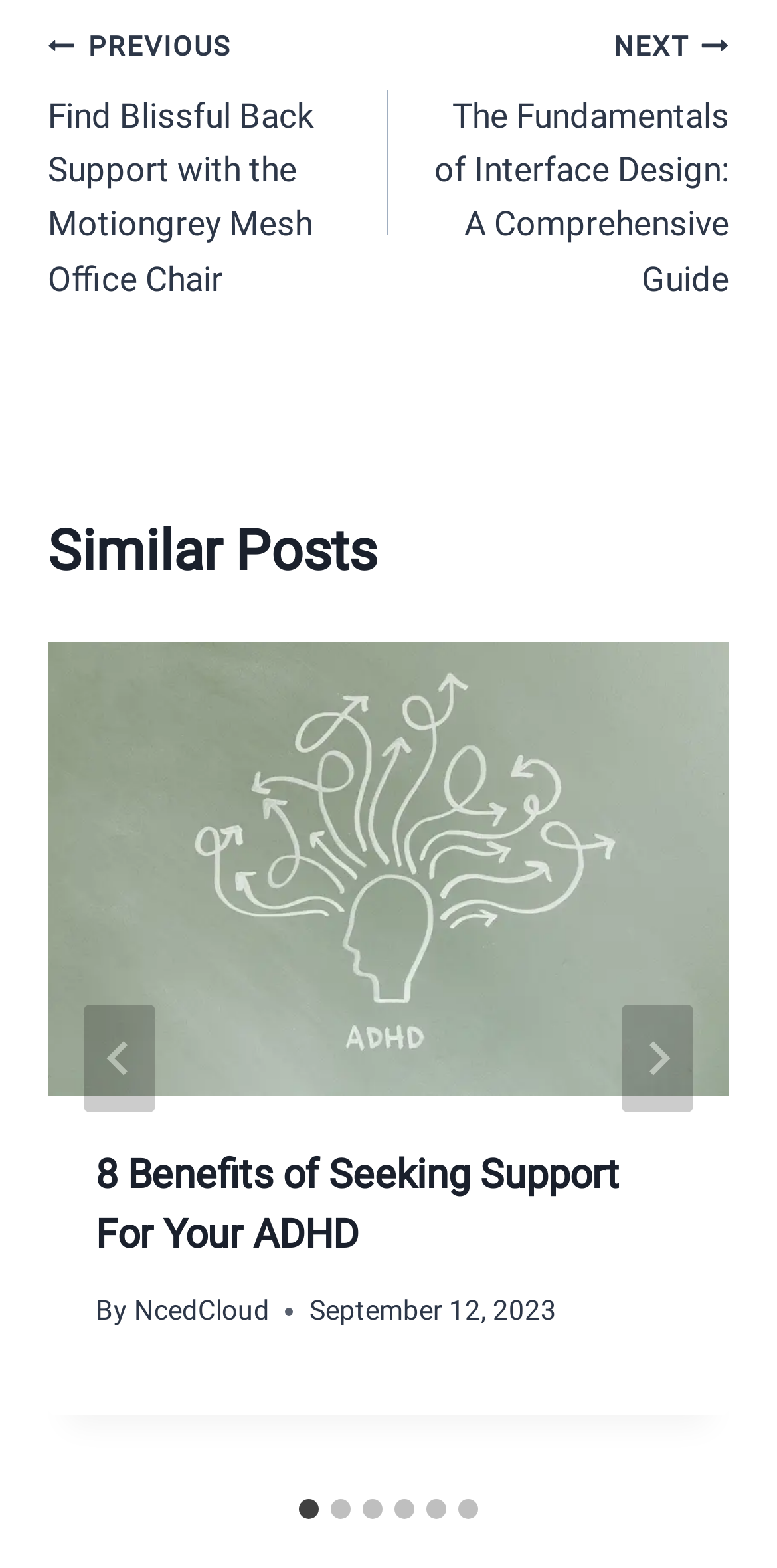How many similar posts are there?
Refer to the image and give a detailed answer to the query.

I counted the number of tabs in the 'Select a slide to show' tablist, which indicates the number of similar posts available.